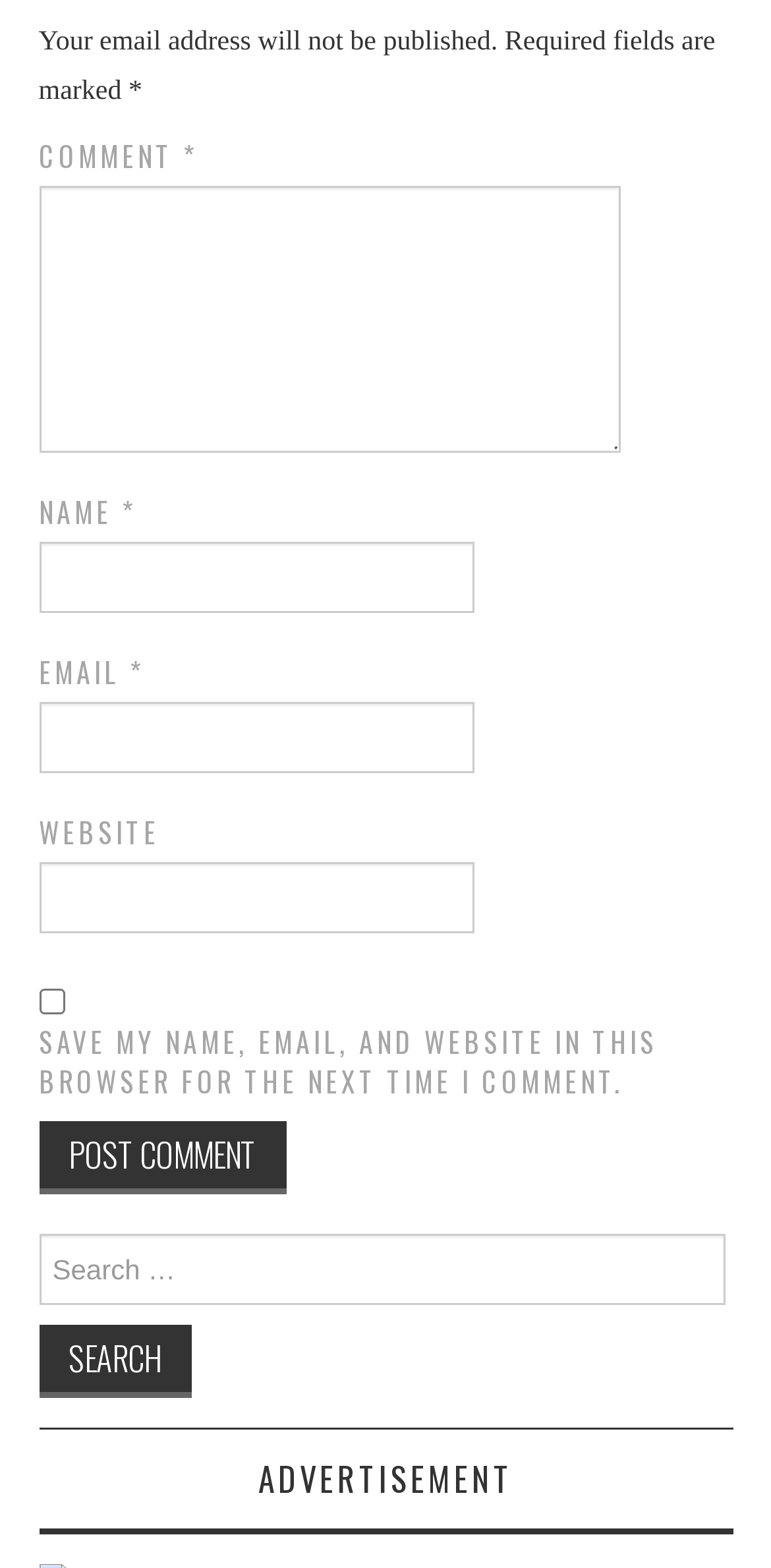Can you find the bounding box coordinates for the element that needs to be clicked to execute this instruction: "Click the post comment button"? The coordinates should be given as four float numbers between 0 and 1, i.e., [left, top, right, bottom].

[0.05, 0.715, 0.371, 0.762]